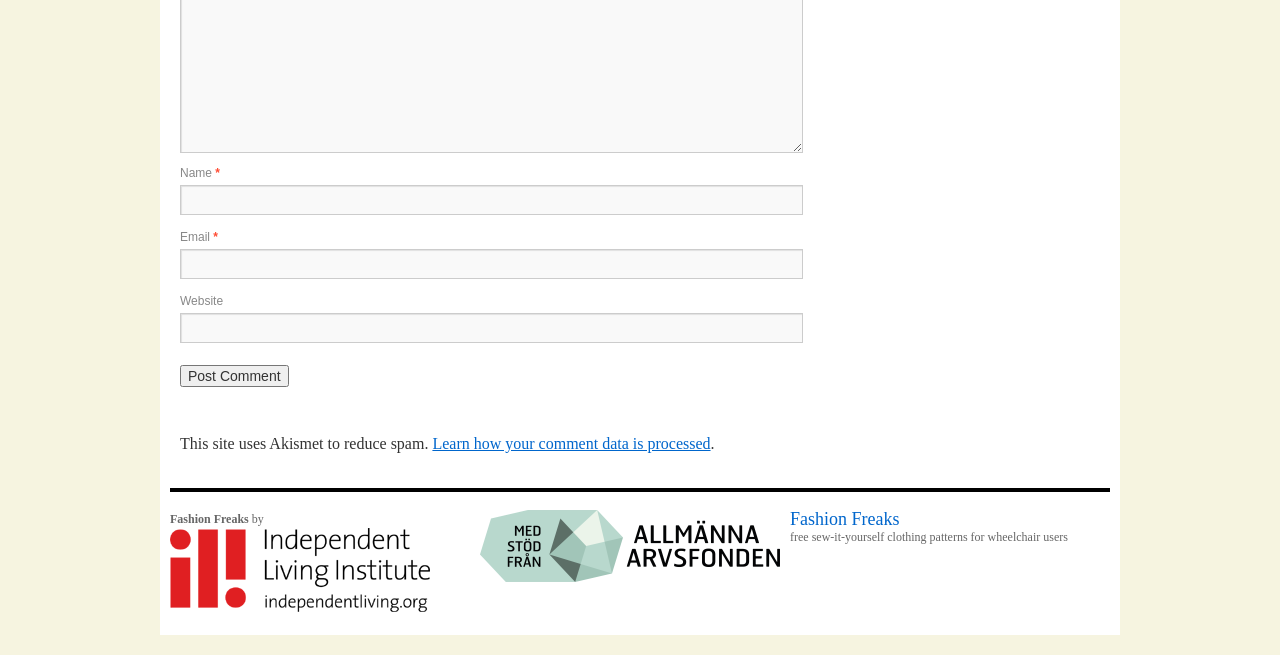Identify the bounding box coordinates of the area that should be clicked in order to complete the given instruction: "Check the trending news". The bounding box coordinates should be four float numbers between 0 and 1, i.e., [left, top, right, bottom].

None